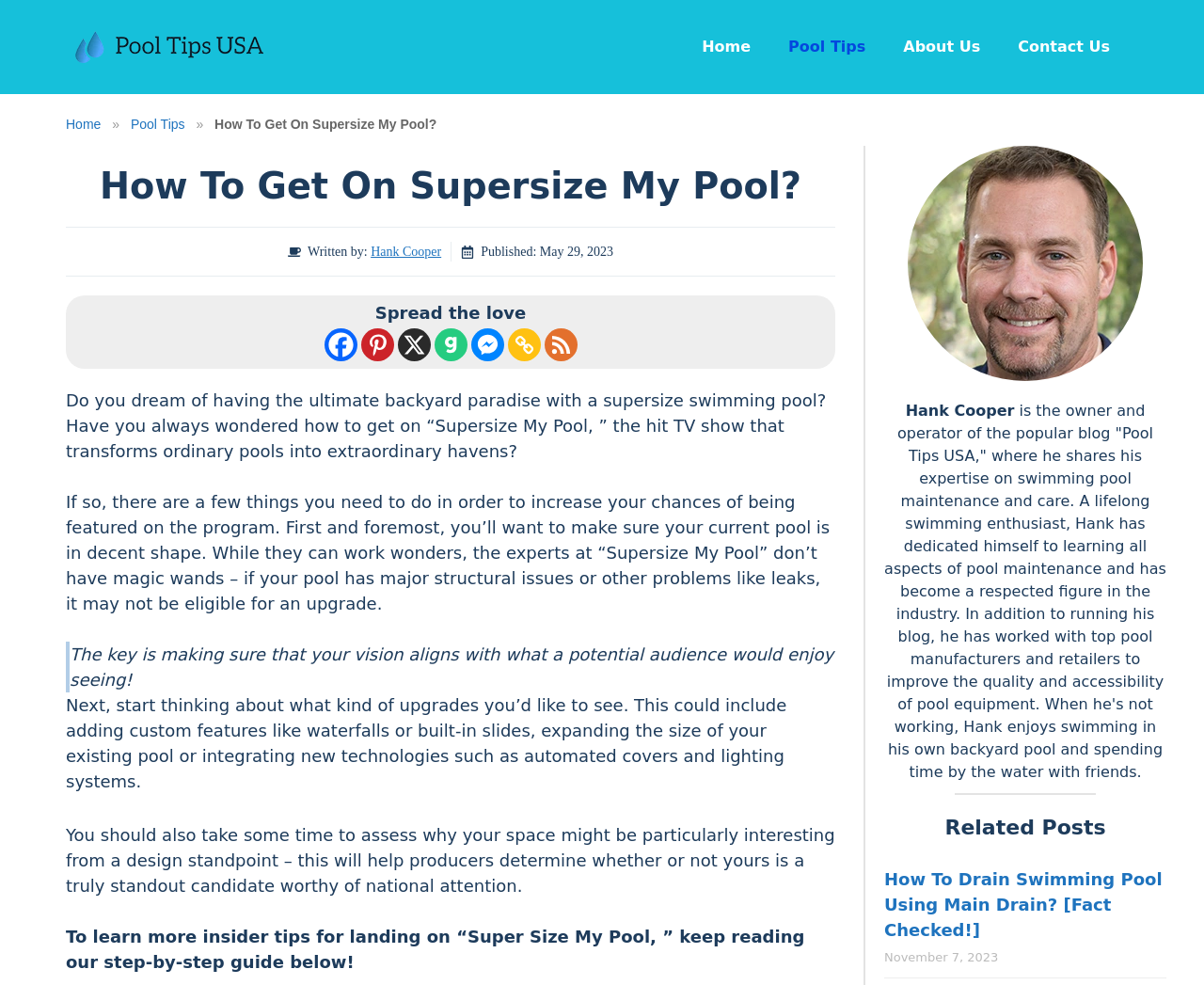Find the bounding box coordinates of the element I should click to carry out the following instruction: "Read the article 'How To Get On Supersize My Pool?'".

[0.055, 0.396, 0.686, 0.468]